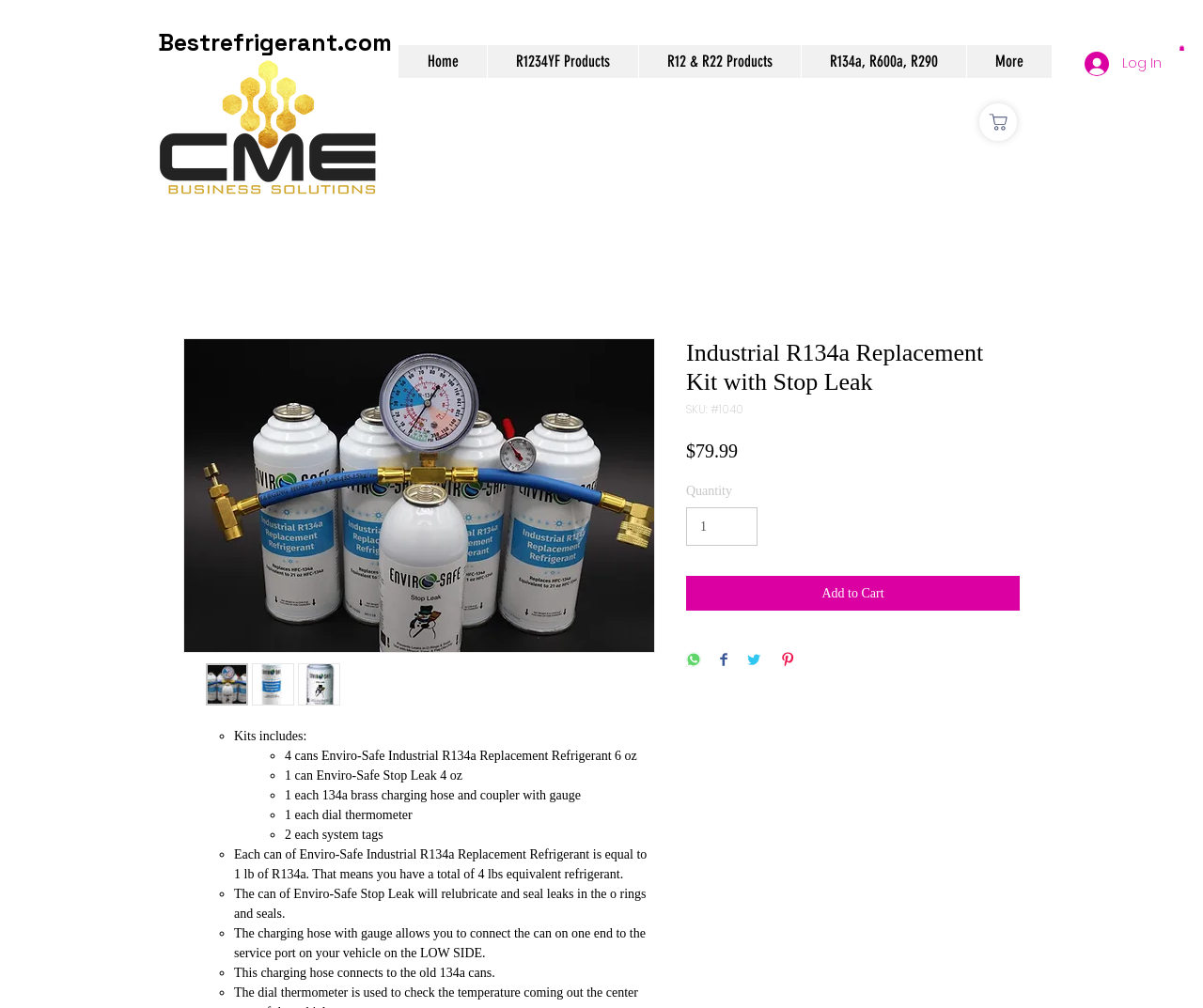Locate the bounding box coordinates of the clickable region to complete the following instruction: "Click the 'Log In' button."

[0.891, 0.046, 0.977, 0.081]